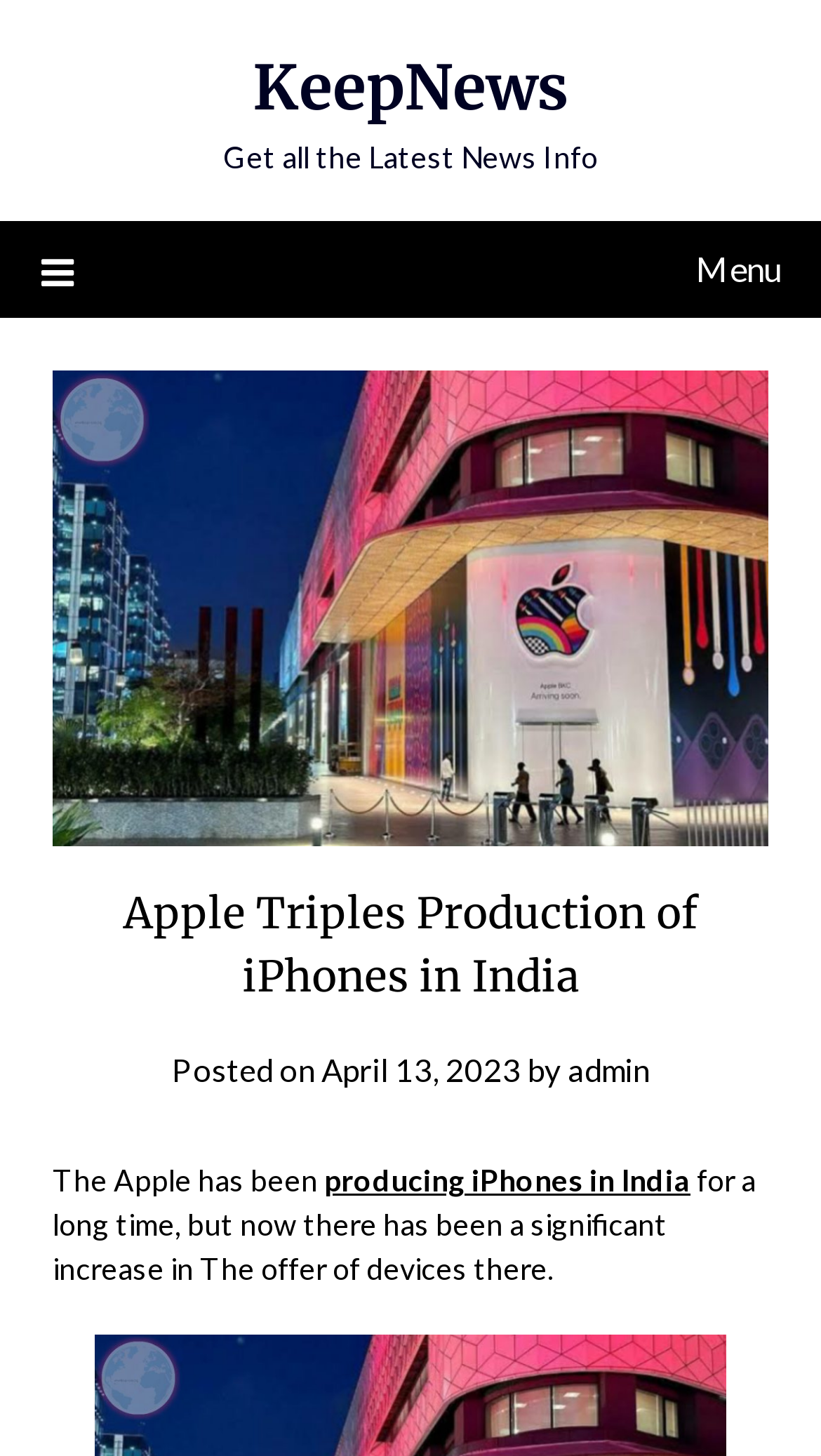Calculate the bounding box coordinates for the UI element based on the following description: "April 13, 2023April 13, 2023". Ensure the coordinates are four float numbers between 0 and 1, i.e., [left, top, right, bottom].

[0.391, 0.721, 0.635, 0.747]